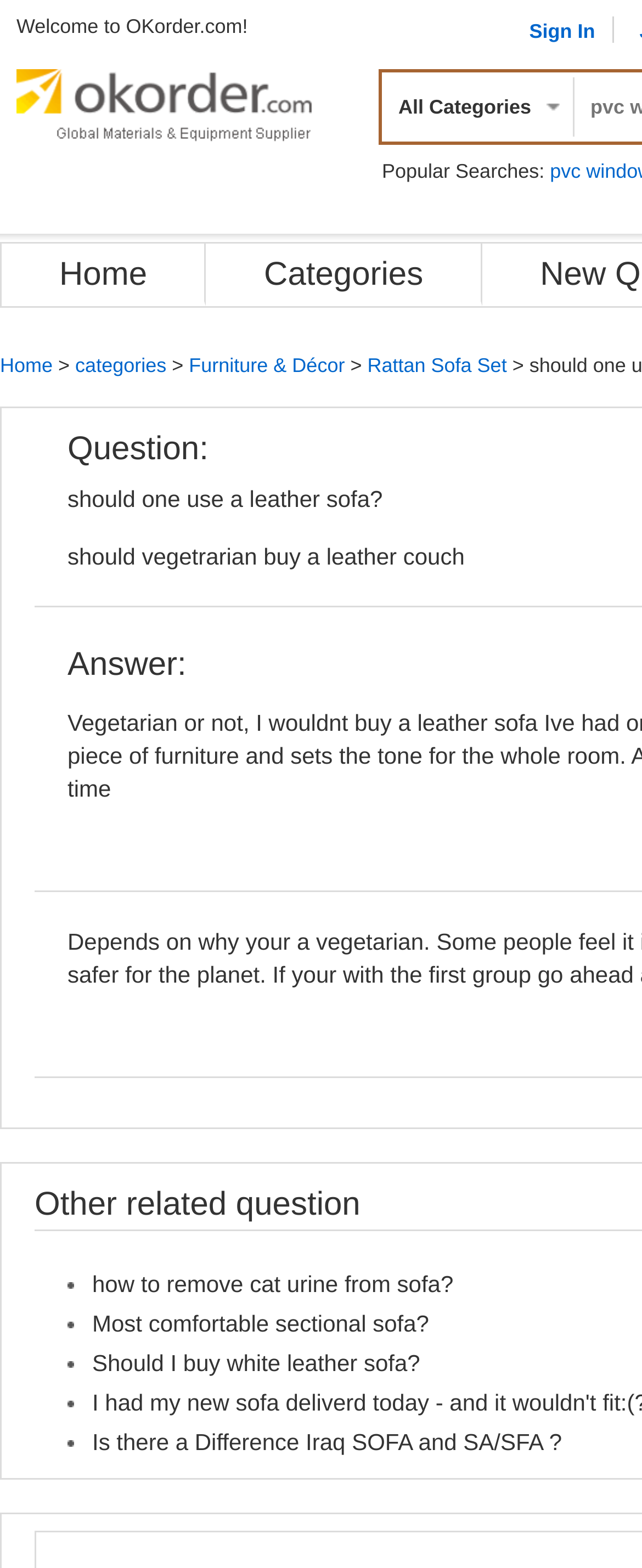Answer the question using only a single word or phrase: 
What is the name of the website?

OKorder.com